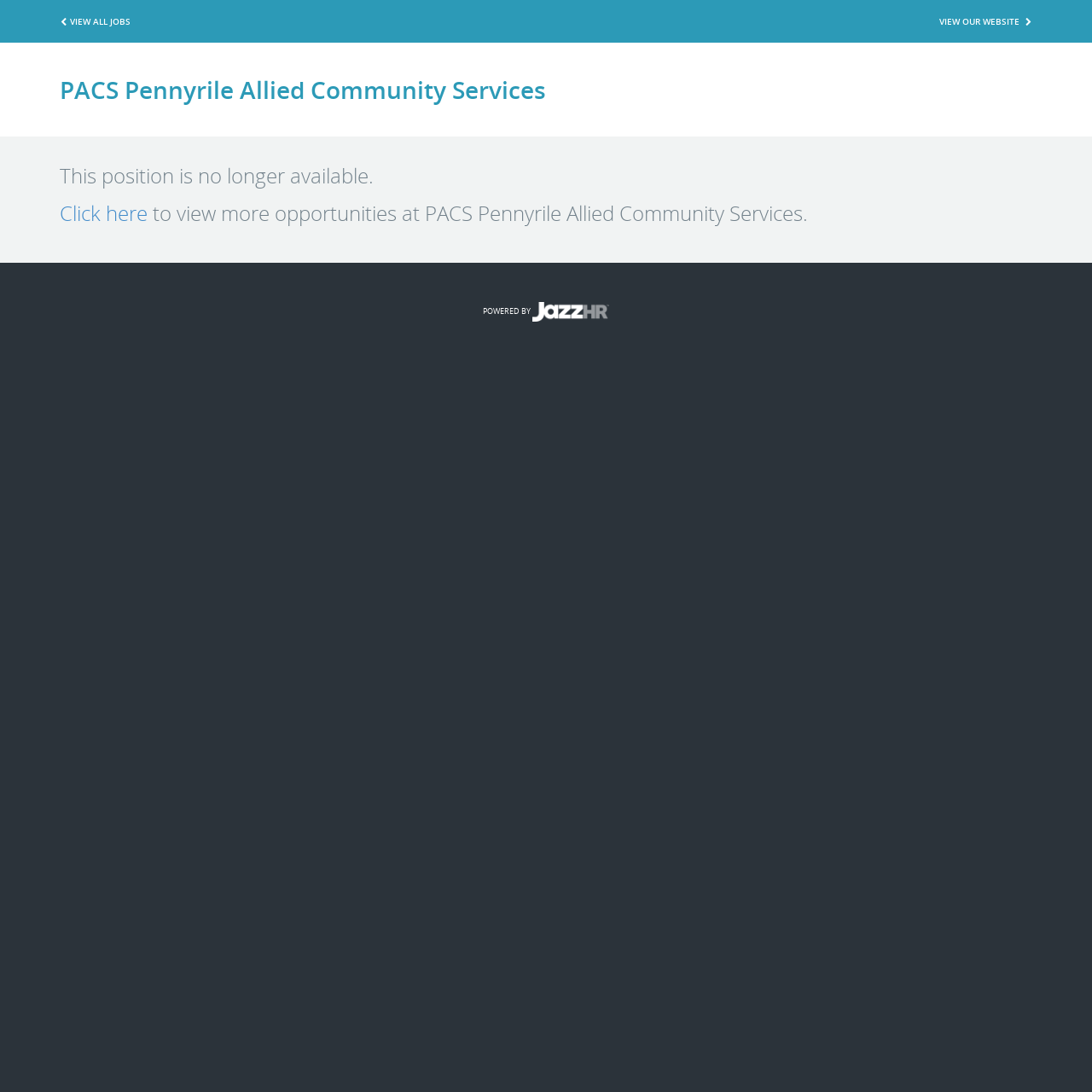What is the name of the organization?
Answer the question with as much detail as possible.

I found the name of the organization by looking at the heading element on the webpage, which says 'PACS Pennyrile Allied Community Services'.